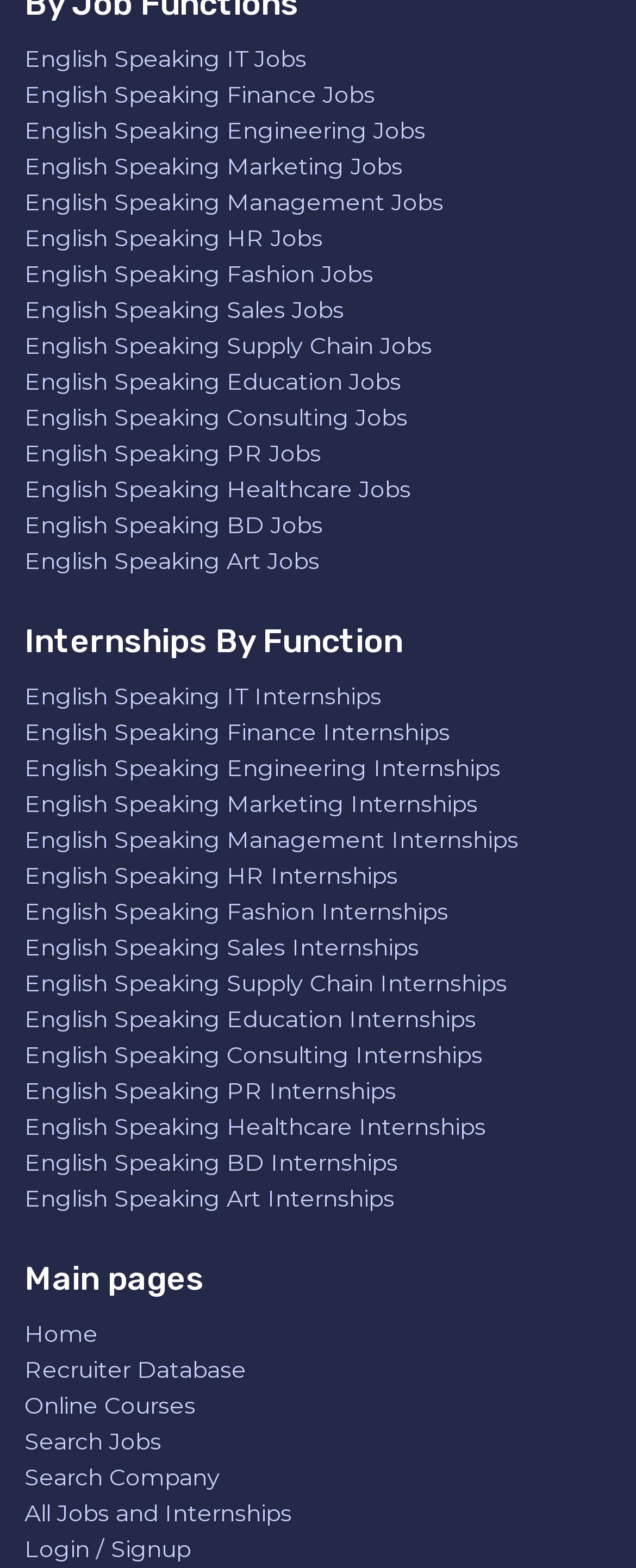What is the last main page link?
Answer the question with a single word or phrase, referring to the image.

Login / Signup